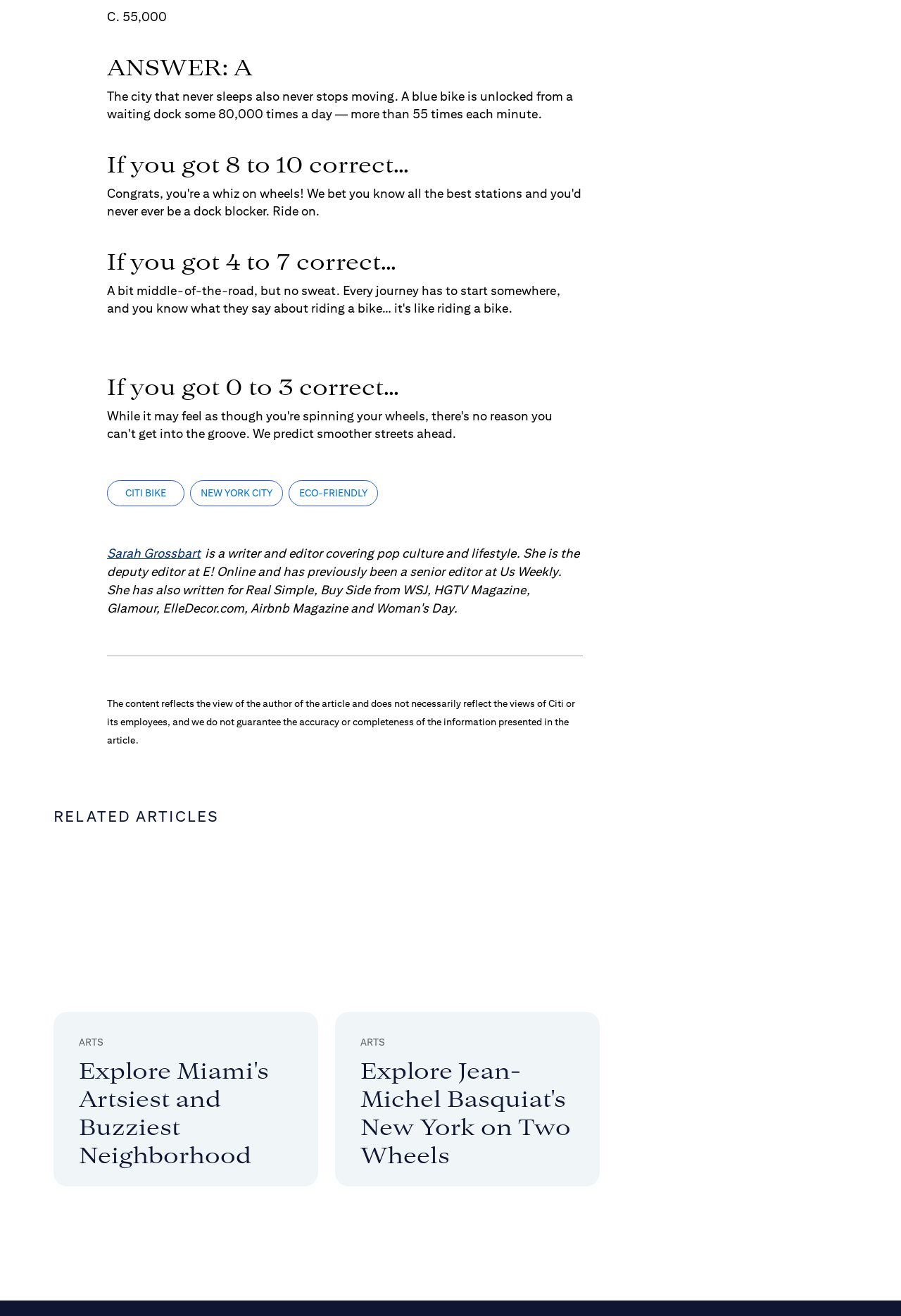Give a succinct answer to this question in a single word or phrase: 
What is the category if you got 8 to 10 correct answers?

If you got 8 to 10 correct…